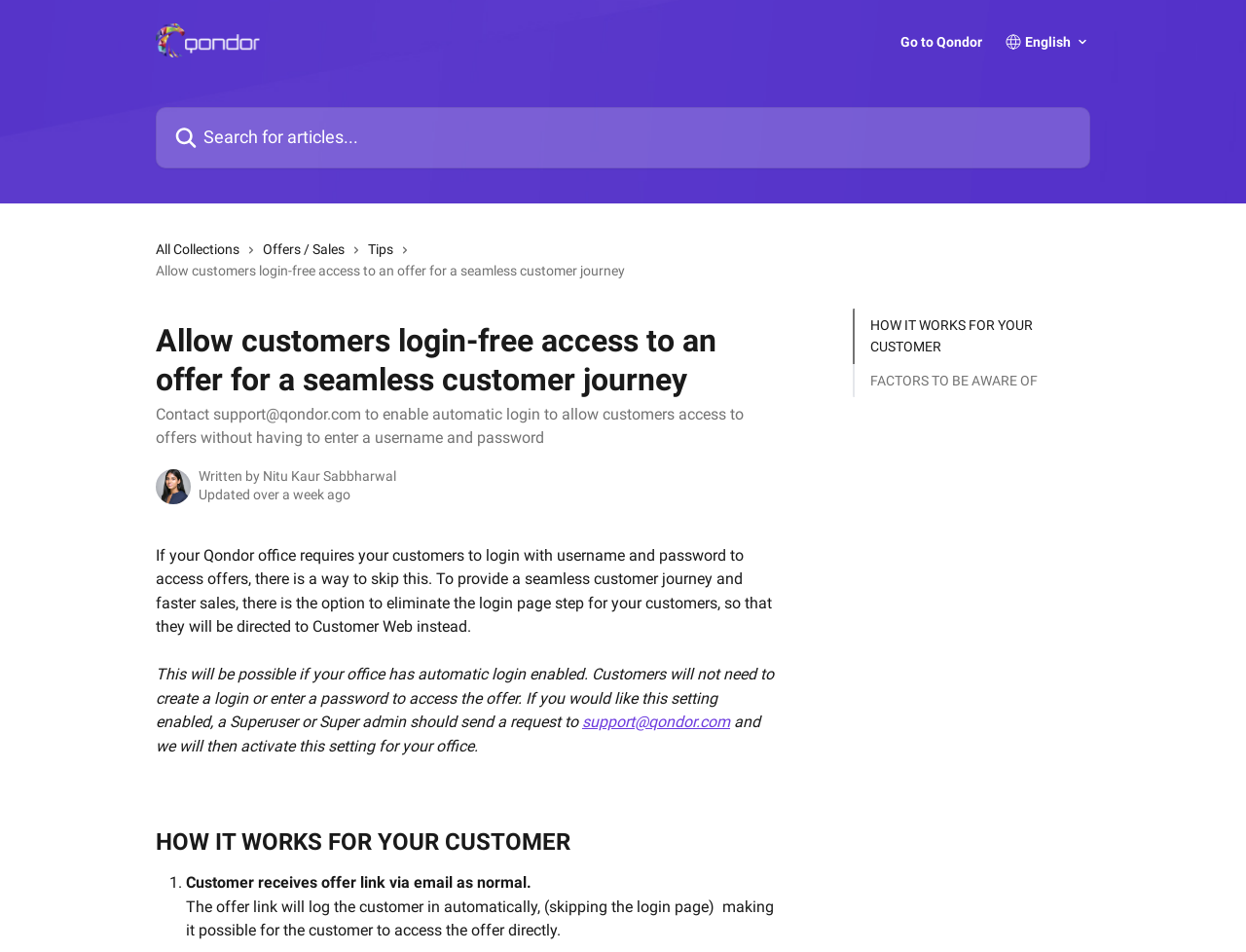What is the benefit of eliminating the login page step?
Please respond to the question with a detailed and informative answer.

The webpage suggests that eliminating the login page step can lead to faster sales, as customers can access offers more quickly and easily.